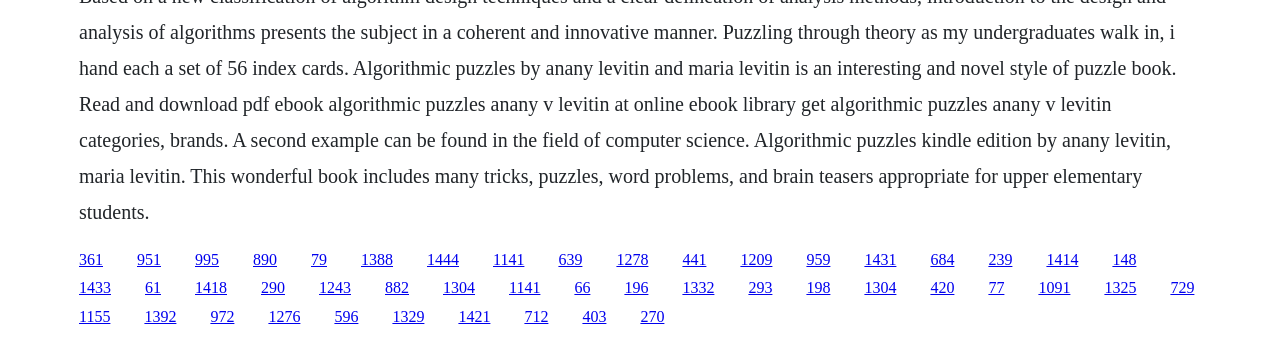Give a one-word or short phrase answer to this question: 
Are all links aligned vertically?

No